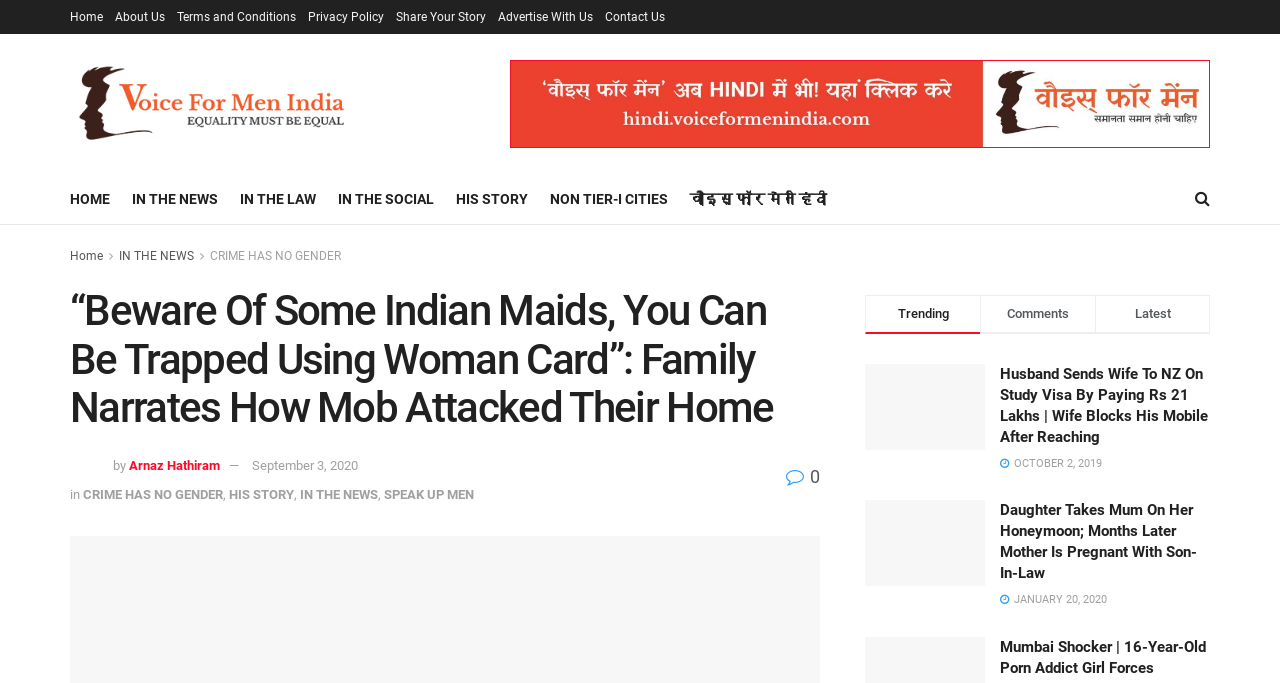Please identify the primary heading of the webpage and give its text content.

“Beware Of Some Indian Maids, You Can Be Trapped Using Woman Card”: Family Narrates How Mob Attacked Their Home